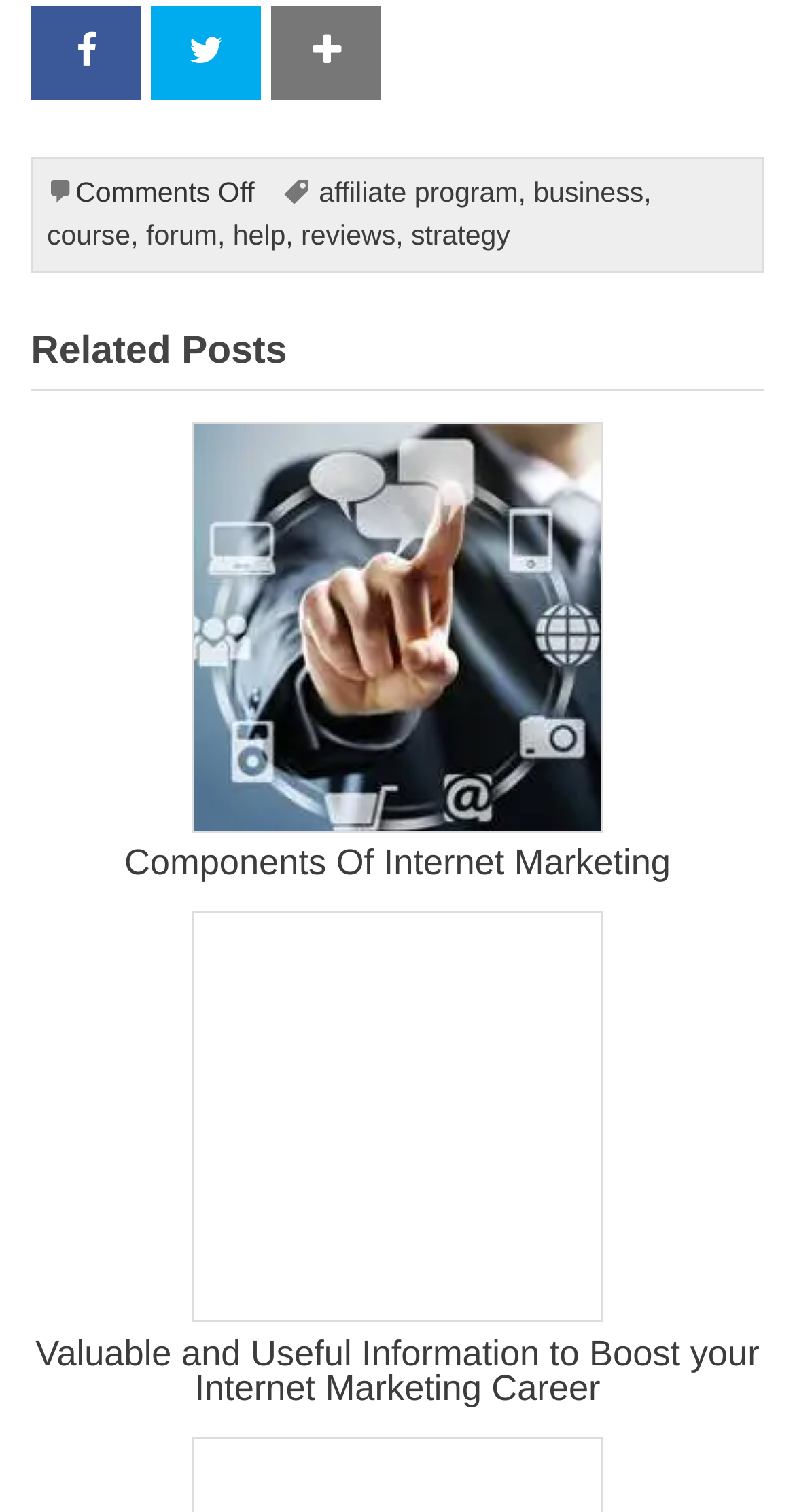What is the category of the link 'affiliate program'?
Please provide a single word or phrase answer based on the image.

business